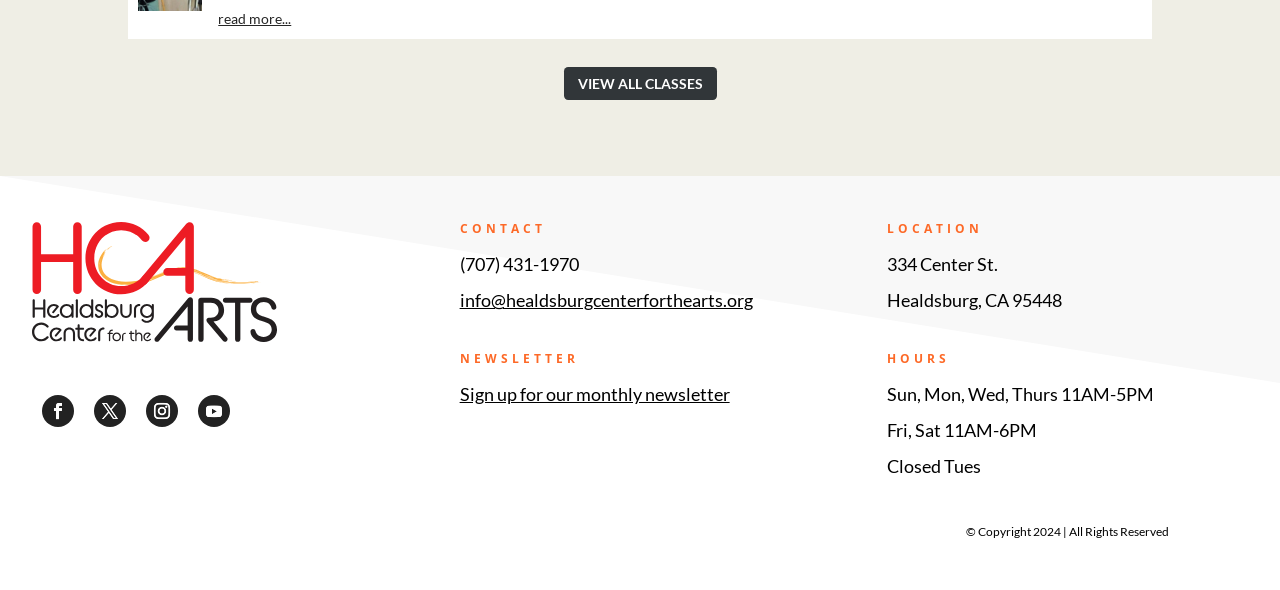Give a short answer using one word or phrase for the question:
What is the copyright year?

2024